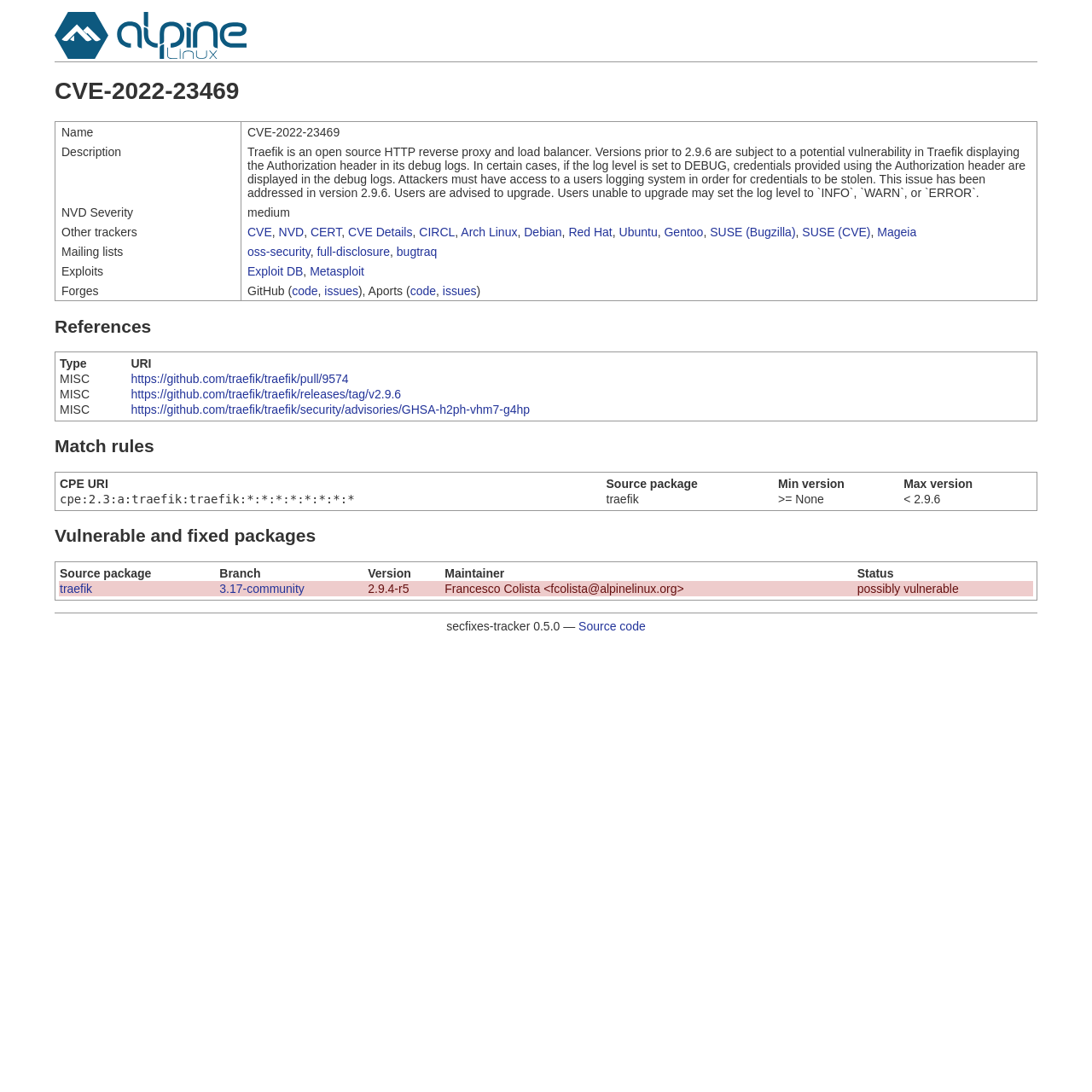Highlight the bounding box coordinates of the element you need to click to perform the following instruction: "Click the 'The Apprentice' link."

None